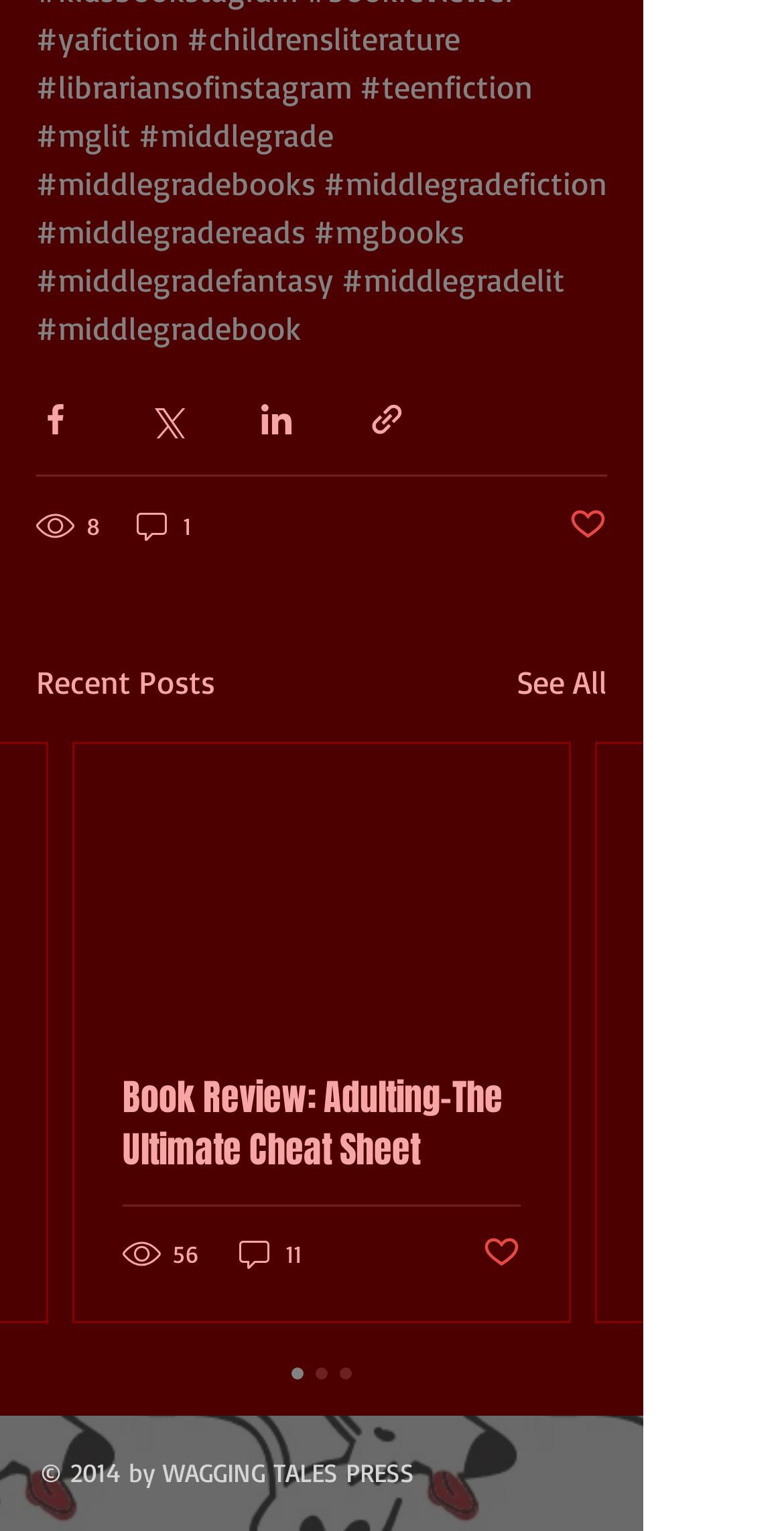How many comments does the post 'Book Review: Adulting-The Ultimate Cheat Sheet' have?
Look at the image and respond to the question as thoroughly as possible.

The post 'Book Review: Adulting-The Ultimate Cheat Sheet' has 11 comments, as indicated by the text '11 comments' below the post.